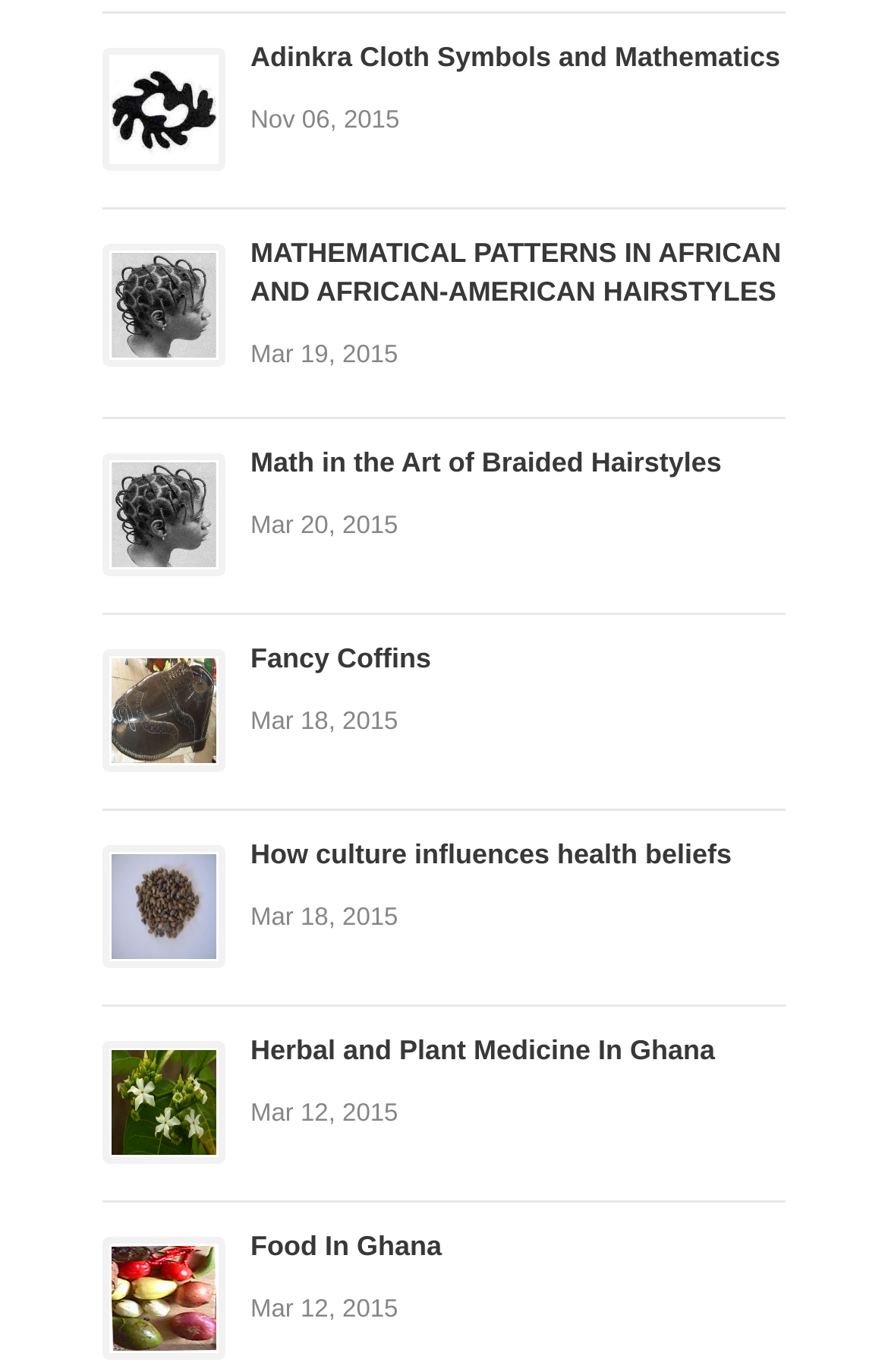Can you find the bounding box coordinates of the area I should click to execute the following instruction: "Explore Math in the Art of Braided Hairstyles"?

[0.282, 0.325, 0.813, 0.349]